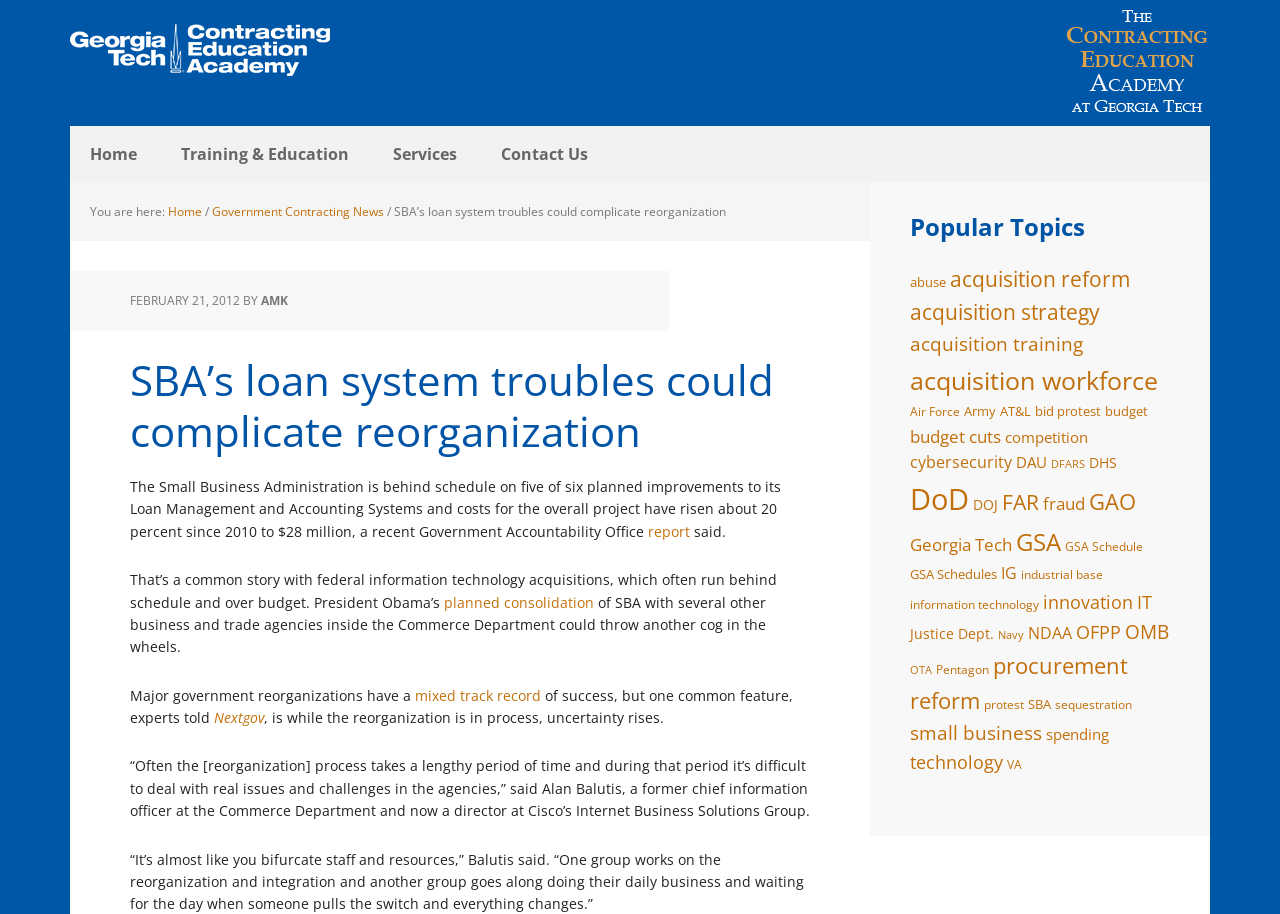Please find the bounding box coordinates of the element that you should click to achieve the following instruction: "Click on the 'Home' link". The coordinates should be presented as four float numbers between 0 and 1: [left, top, right, bottom].

[0.055, 0.138, 0.123, 0.199]